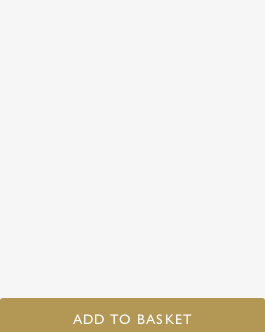Provide a short answer using a single word or phrase for the following question: 
What type of craftsmanship is featured in the pendant light?

Artisanal